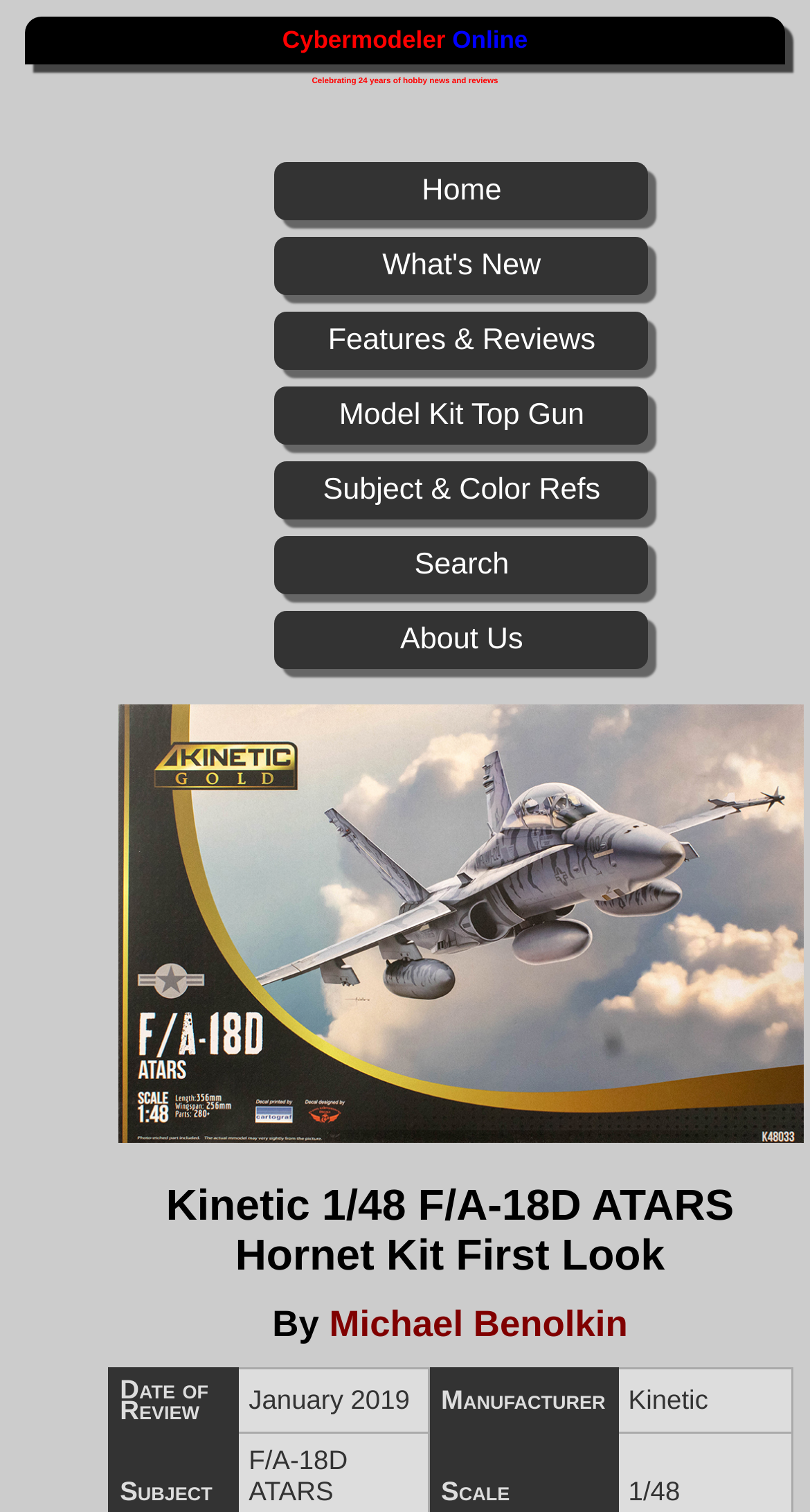Find and specify the bounding box coordinates that correspond to the clickable region for the instruction: "View the F/A-18D ATARS Hornet Kit image".

[0.145, 0.466, 0.991, 0.755]